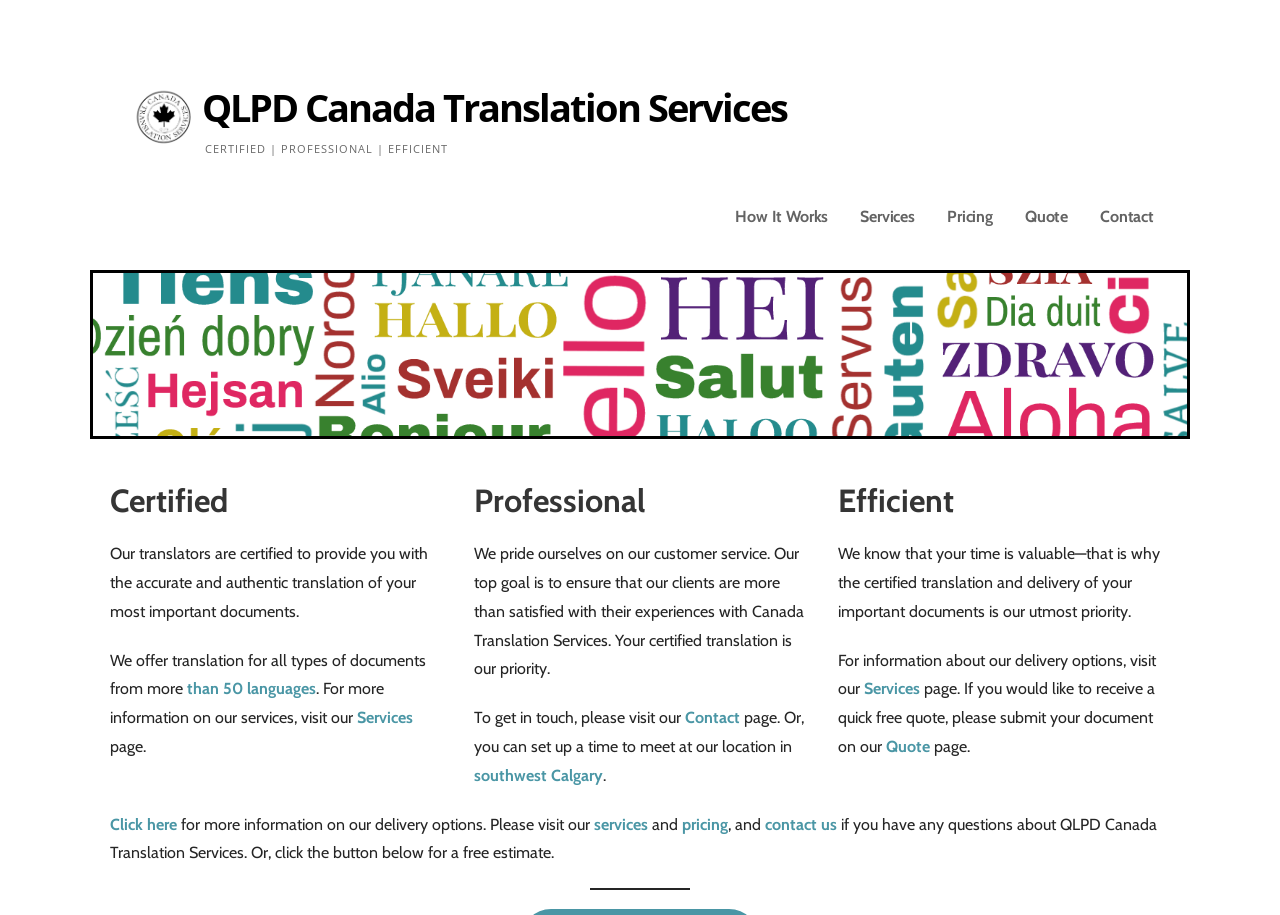Given the element description: "Quote", predict the bounding box coordinates of the UI element it refers to, using four float numbers between 0 and 1, i.e., [left, top, right, bottom].

[0.692, 0.805, 0.727, 0.826]